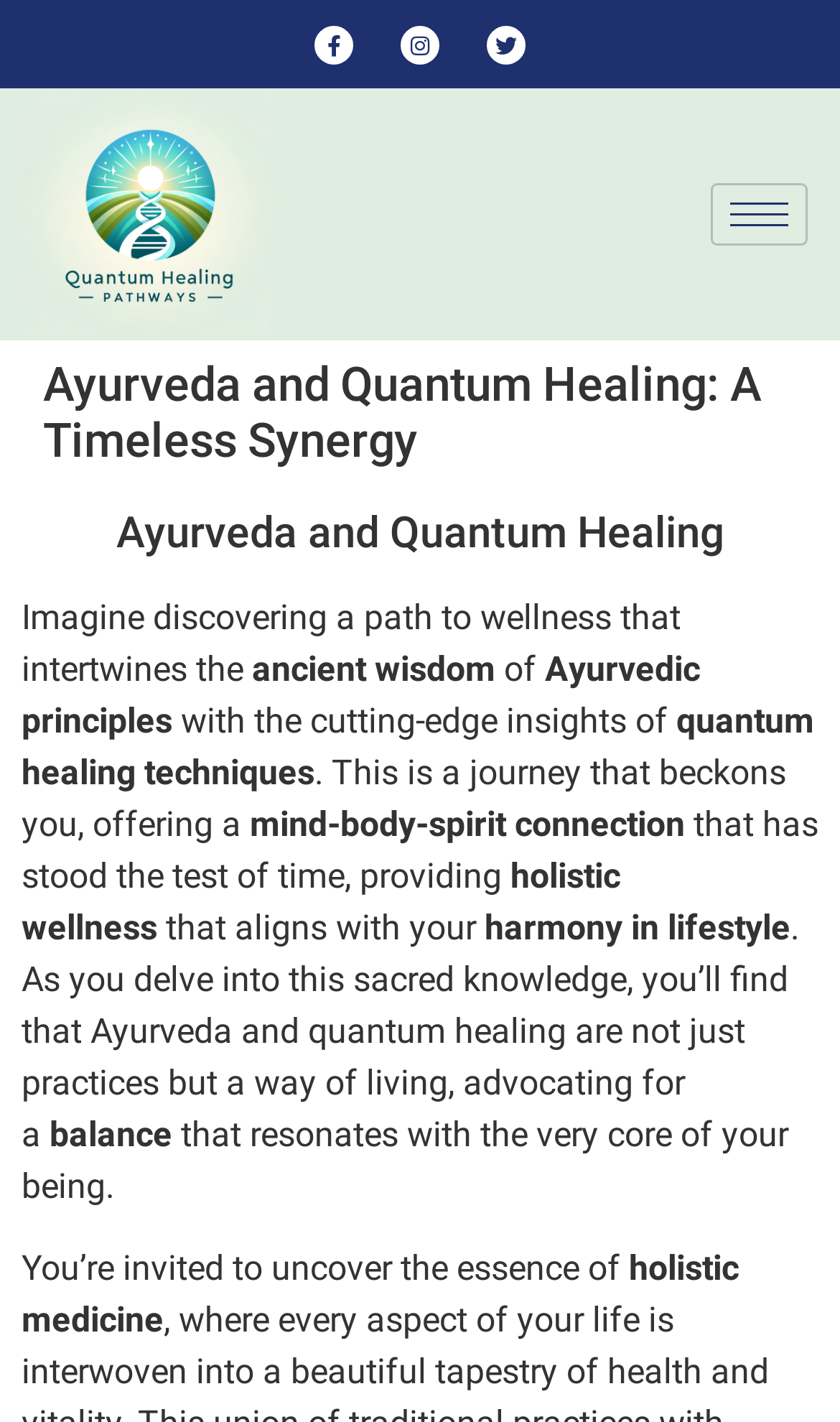What is the logo of the website?
Based on the screenshot, respond with a single word or phrase.

Logo